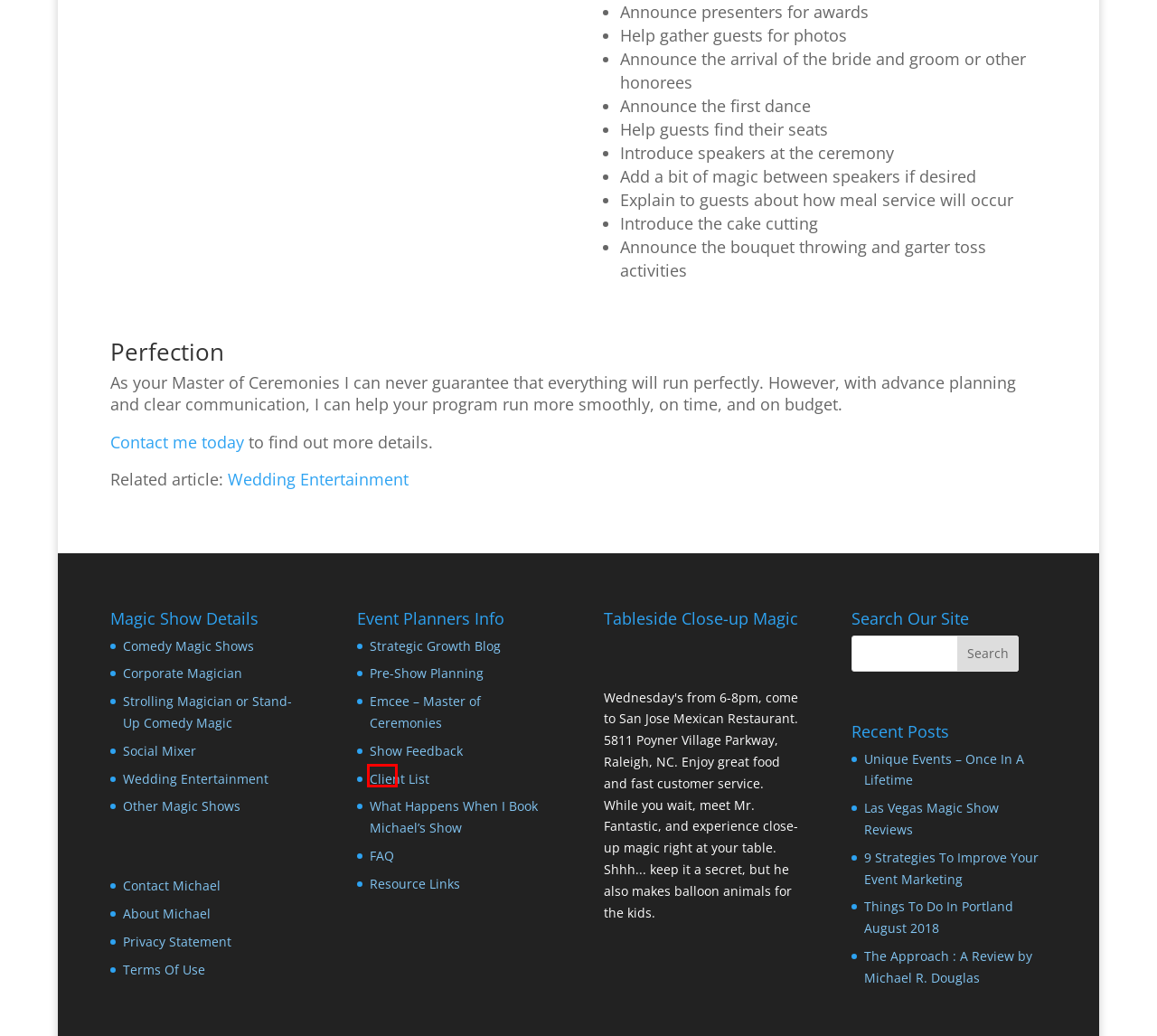Check out the screenshot of a webpage with a red rectangle bounding box. Select the best fitting webpage description that aligns with the new webpage after clicking the element inside the bounding box. Here are the candidates:
A. Client List - Michael Douglas Magic
B. FAQ - Michael Douglas Magic
C. Magic Blog - Michael Douglas Magic
D. Web Hosting | Fast Hosting Services | 99.9% Uptime
E. Comedy Magician Michael Douglas
F. Social Mixer - Michael Douglas Magic
G. Event Planners - Michael Douglas Magic
H. Resource Links - Michael Douglas Magic

B